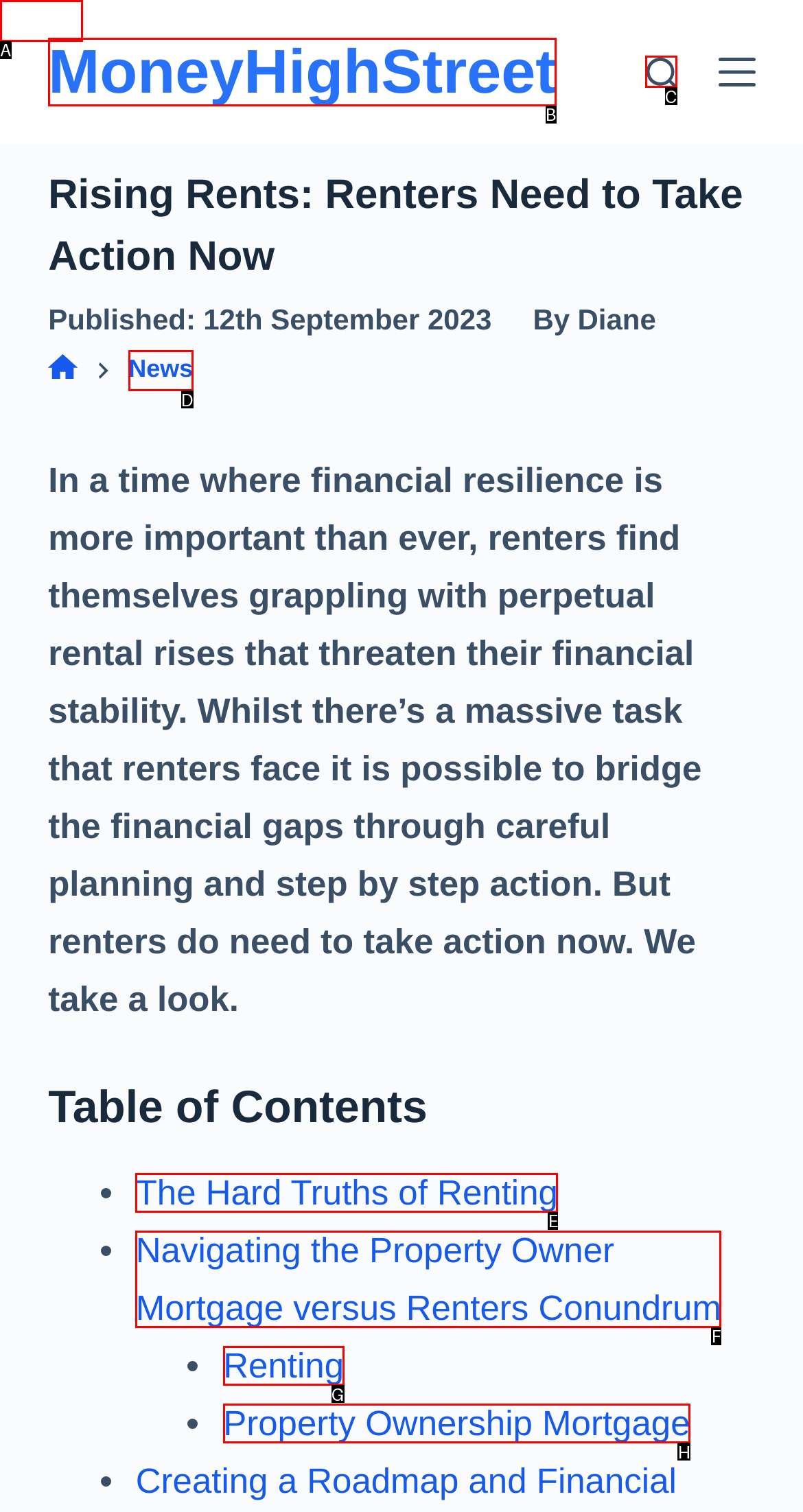Identify which lettered option to click to carry out the task: search for something. Provide the letter as your answer.

C